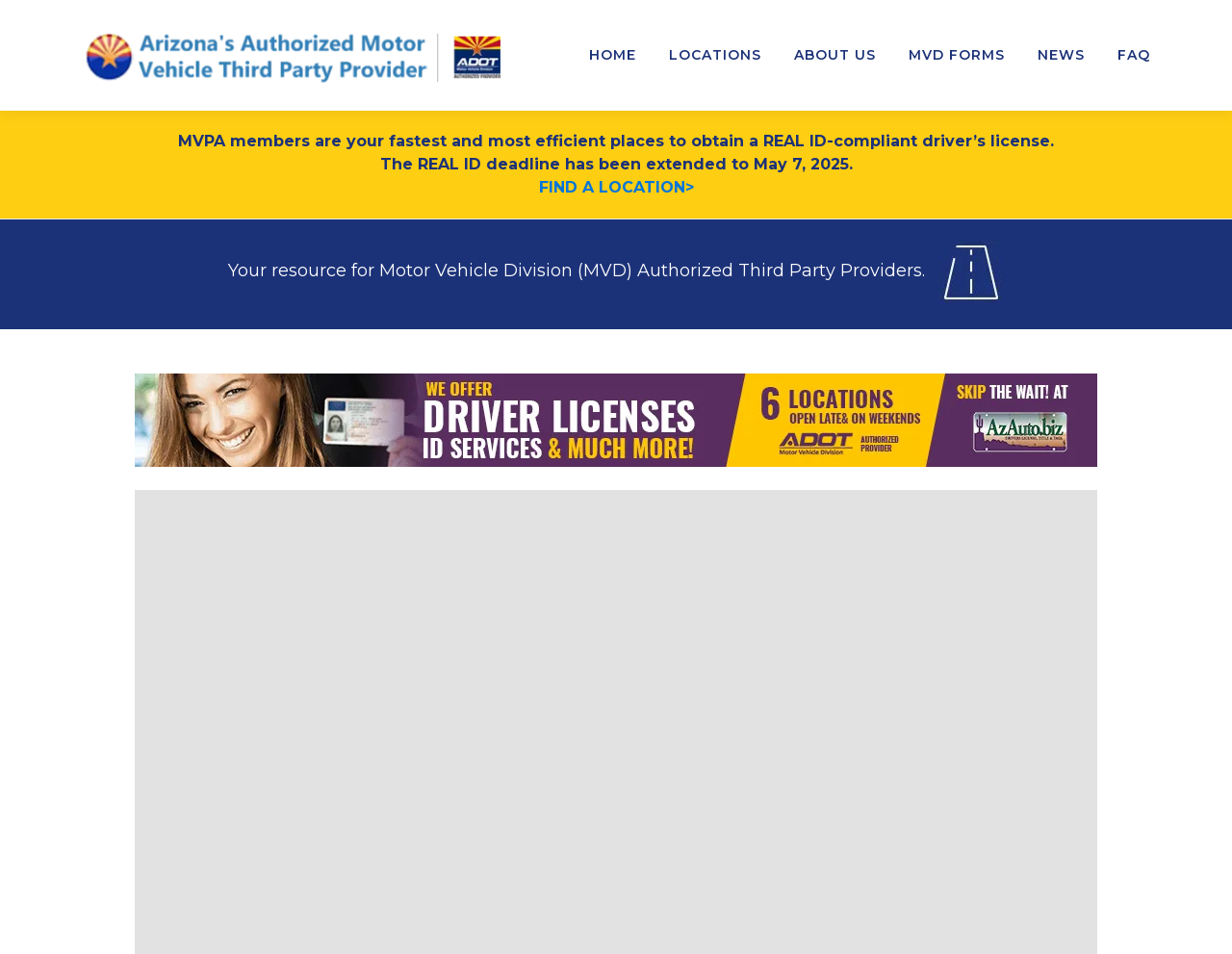Can you identify the bounding box coordinates of the clickable region needed to carry out this instruction: 'Go to ABOUT US'? The coordinates should be four float numbers within the range of 0 to 1, stated as [left, top, right, bottom].

[0.631, 0.02, 0.724, 0.096]